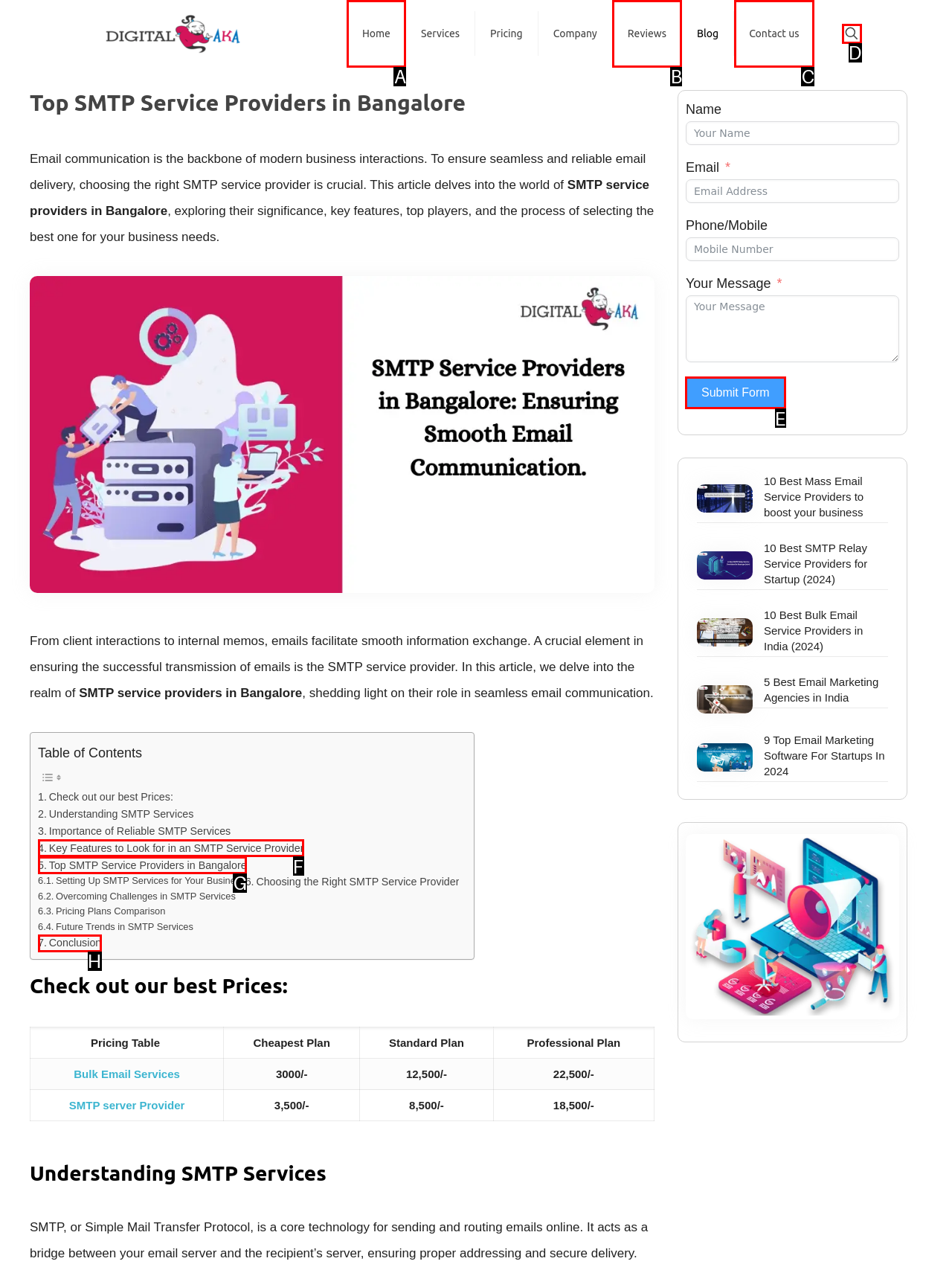To complete the task: Click on the 'Submit Form' button, which option should I click? Answer with the appropriate letter from the provided choices.

E